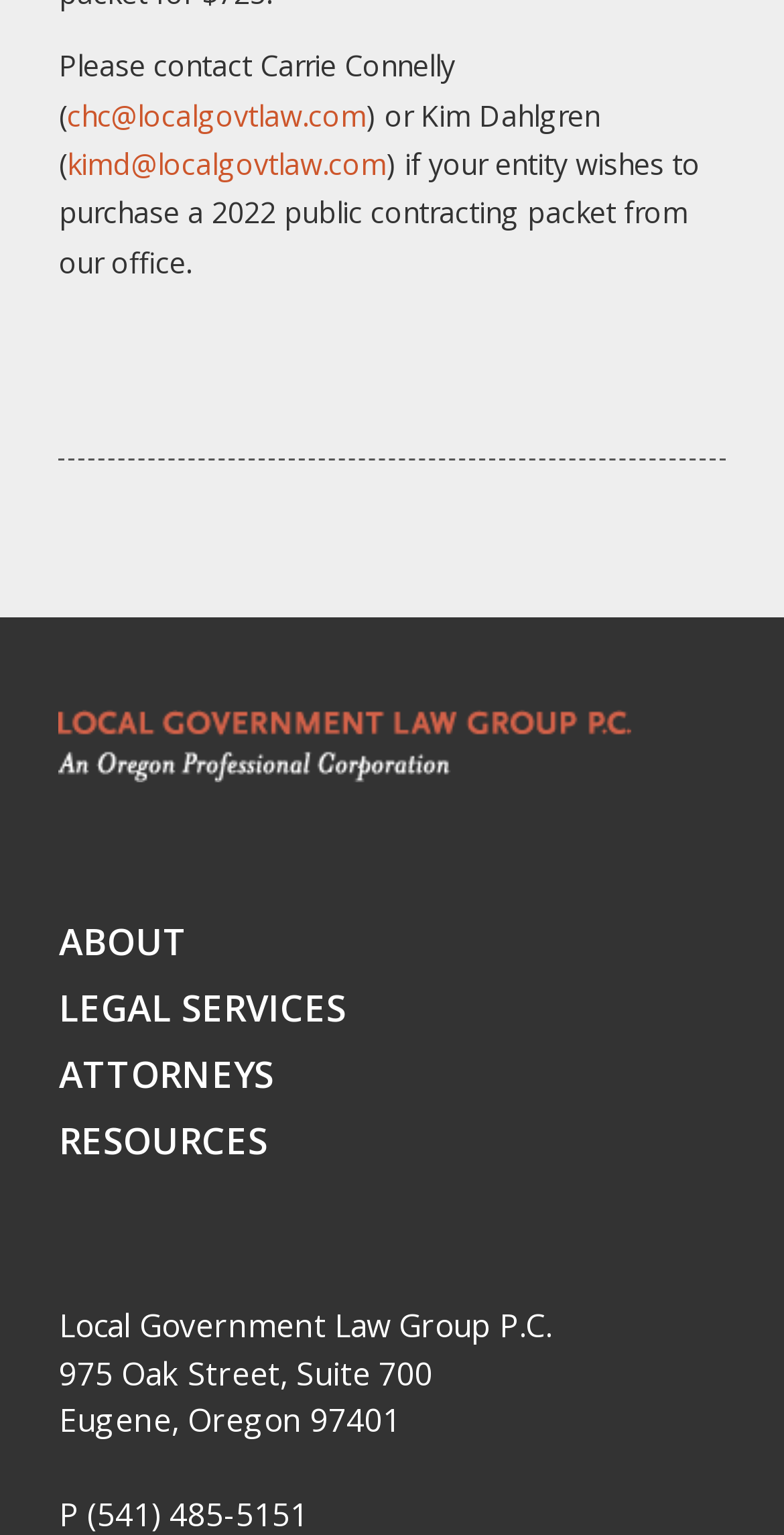Identify the bounding box for the UI element described as: "LEGAL SERVICES". The coordinates should be four float numbers between 0 and 1, i.e., [left, top, right, bottom].

[0.075, 0.64, 0.442, 0.672]